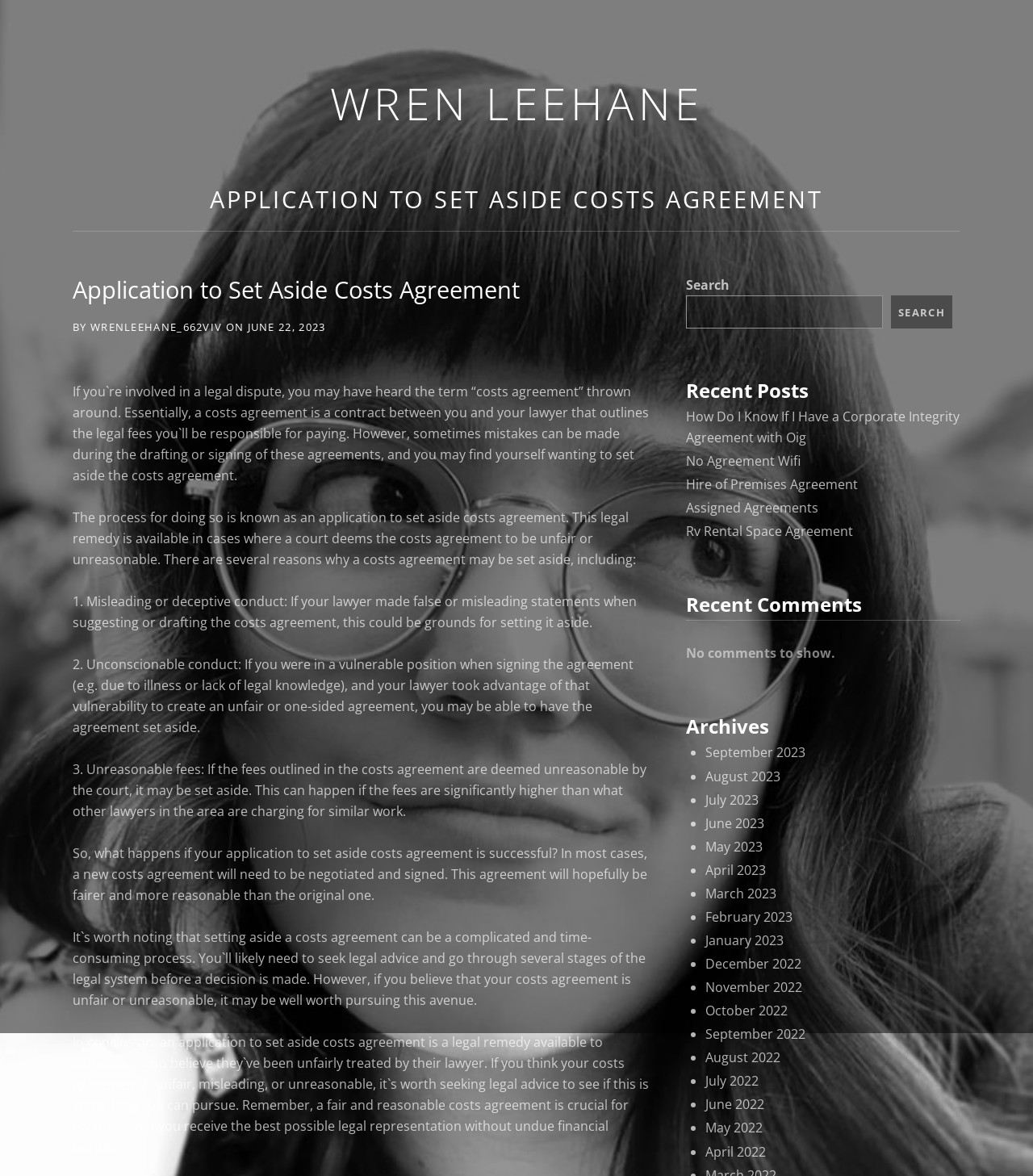Determine the bounding box coordinates for the HTML element mentioned in the following description: "June 22, 2023June 22, 2023". The coordinates should be a list of four floats ranging from 0 to 1, represented as [left, top, right, bottom].

[0.239, 0.272, 0.315, 0.284]